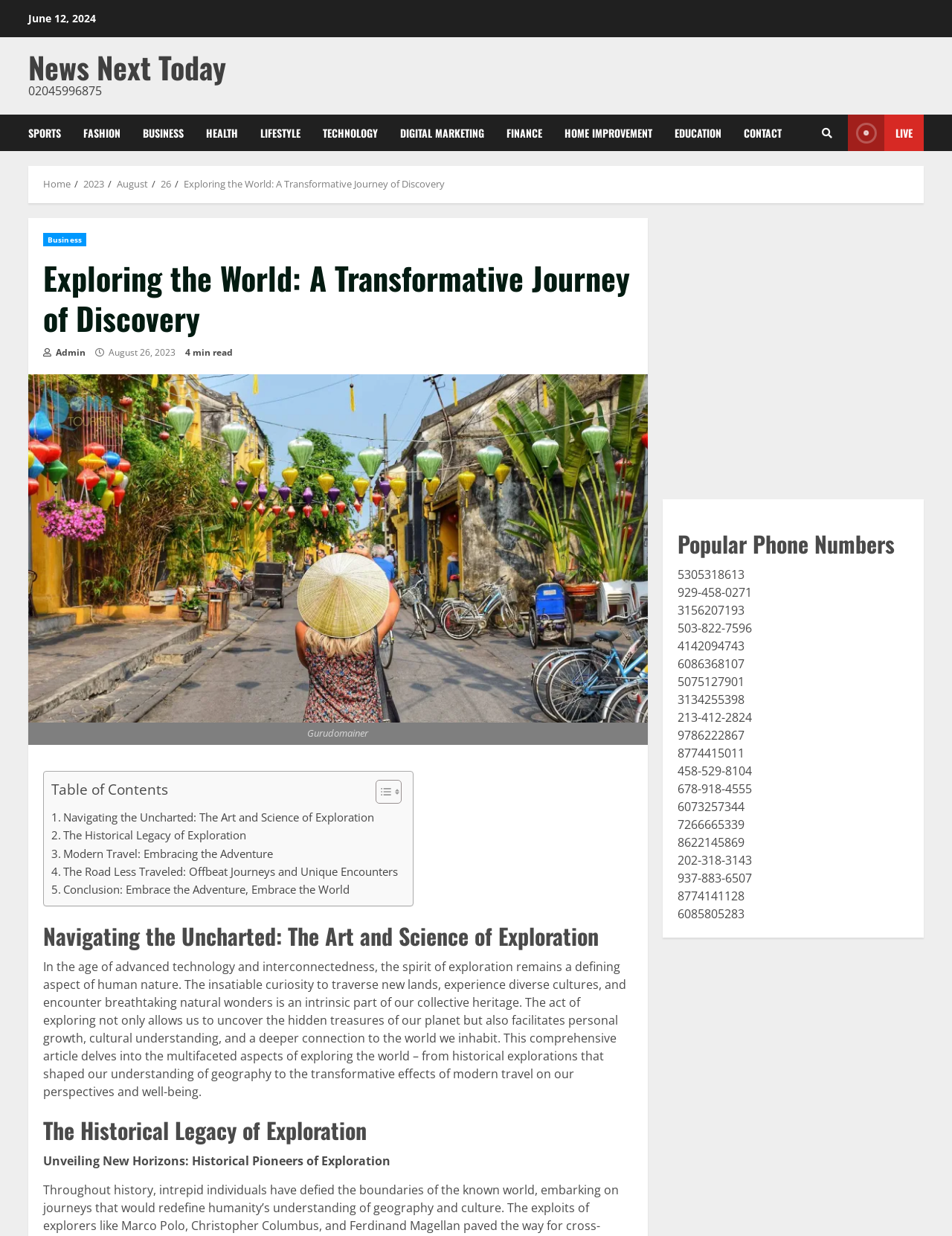Deliver a detailed narrative of the webpage's visual and textual elements.

This webpage is a news article titled "Exploring the World: A Transformative Journey of Discovery" from News Next Today. At the top left corner, there is a date "June 12, 2024" and a link to the news website. Below it, there are several links to different categories such as SPORTS, FASHION, BUSINESS, and more. 

On the top right corner, there is a search icon and a link to "LIVE" content. Below the categories, there is a navigation bar with breadcrumbs, showing the path "Home > 2023 > August > 26 > Exploring the World: A Transformative Journey of Discovery". 

The main content of the article is divided into sections. The first section has a heading "Navigating the Uncharted: The Art and Science of Exploration" and a long paragraph of text that discusses the importance of exploration in human nature. 

Below this section, there is an image and a table of contents with links to different parts of the article, such as "The Historical Legacy of Exploration" and "Modern Travel: Embracing the Adventure". 

The article continues with several sections, each with a heading and a block of text. The headings include "The Historical Legacy of Exploration", "Modern Travel: Embracing the Adventure", and "Conclusion: Embrace the Adventure, Embrace the World". 

On the right side of the page, there is a complementary section with a heading "Popular Phone Numbers" and a list of phone numbers.